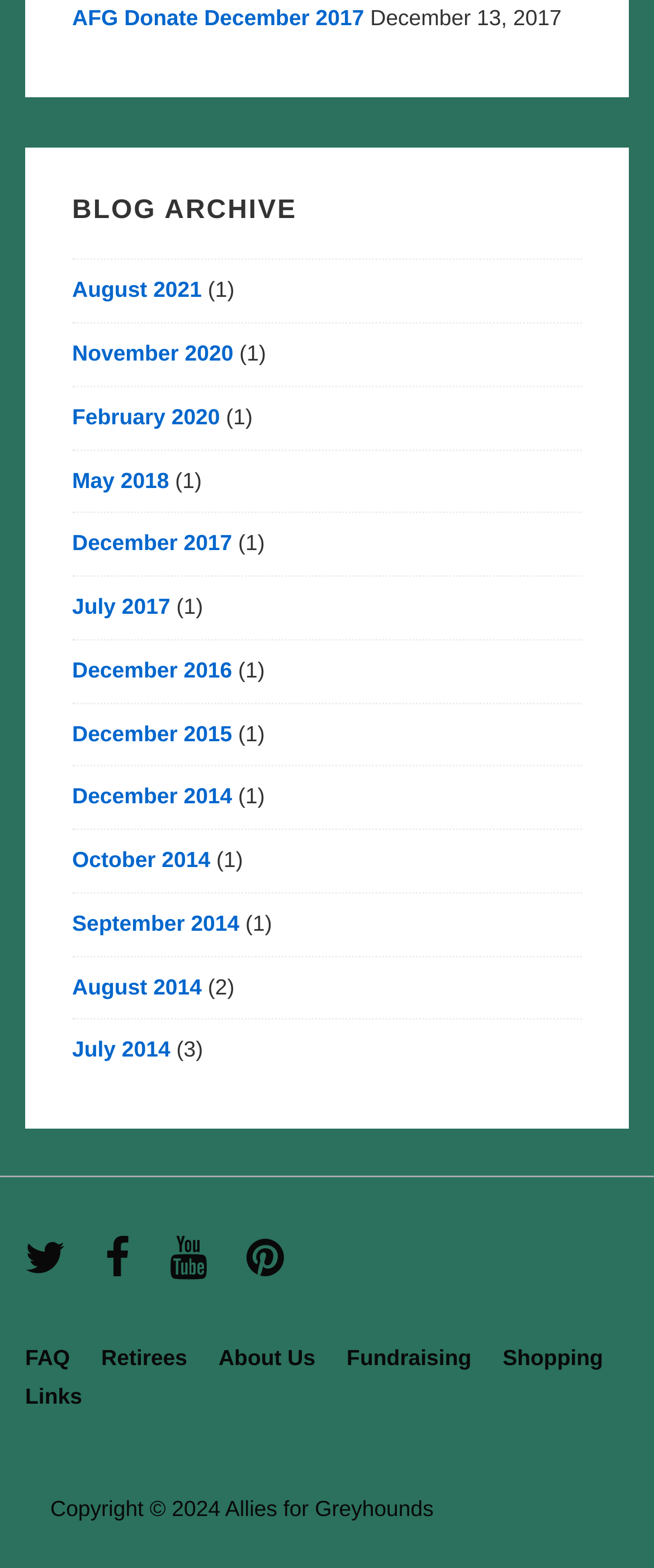What is the date of the 'AFG Donate' blog post?
Observe the image and answer the question with a one-word or short phrase response.

December 13, 2017